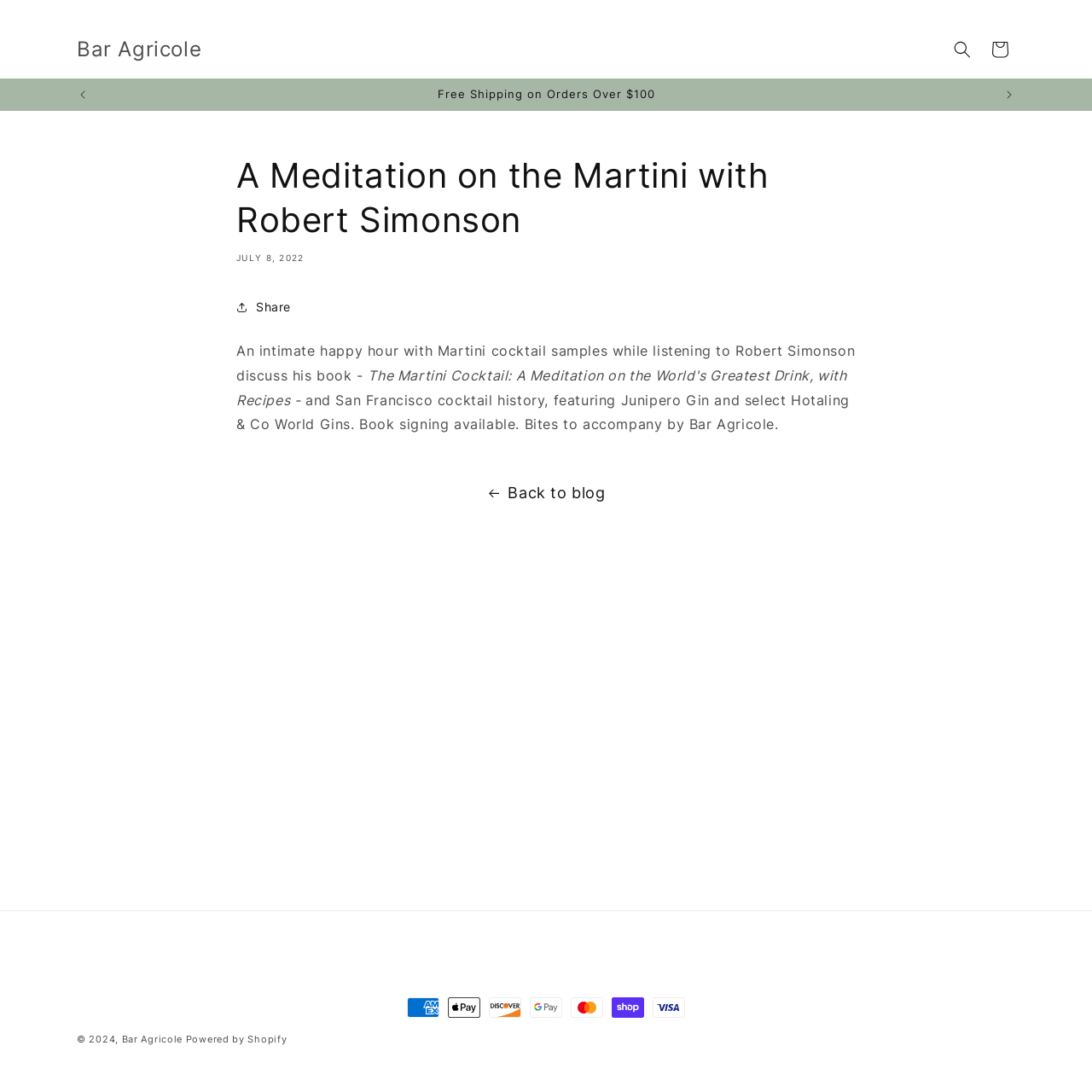Indicate the bounding box coordinates of the element that needs to be clicked to satisfy the following instruction: "Share this event". The coordinates should be four float numbers between 0 and 1, i.e., [left, top, right, bottom].

[0.216, 0.264, 0.266, 0.298]